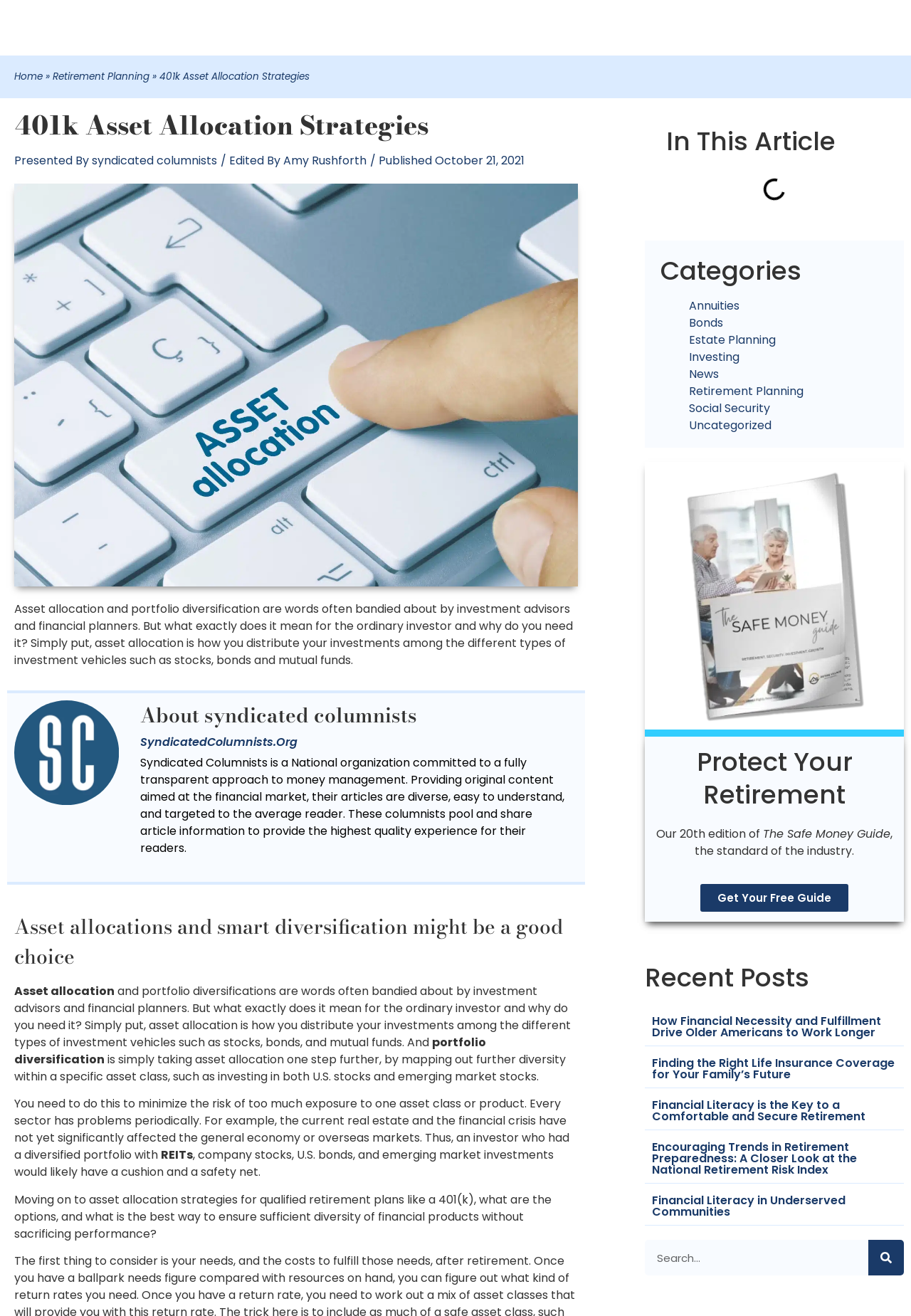Can you find the bounding box coordinates for the element that needs to be clicked to execute this instruction: "Get 'The Safe Money Guide'"? The coordinates should be given as four float numbers between 0 and 1, i.e., [left, top, right, bottom].

[0.769, 0.672, 0.931, 0.693]